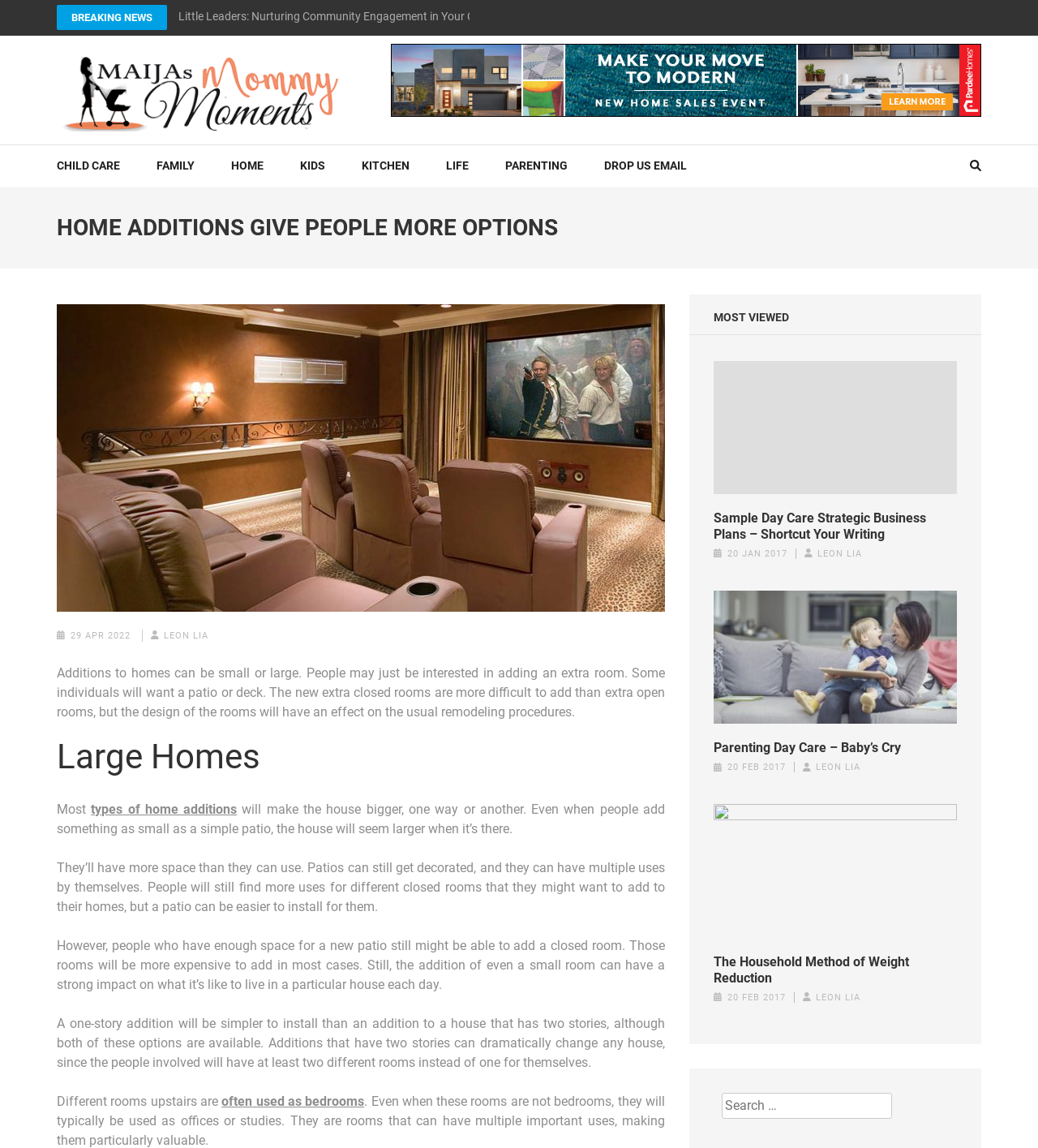Explain the features and main sections of the webpage comprehensively.

This webpage is about Maijas Mommy Moments, a blog that discusses various topics related to family, parenting, and home improvement. At the top of the page, there is a breaking news link and a heading that reads "Home Additions Give People More Options." Below this heading, there is a paragraph of text that discusses the benefits of home additions, including adding extra rooms, patios, or decks.

To the left of this text, there is a column of links, including "CHILD CARE," "FAMILY," "HOME," "KIDS," "KITCHEN," "LIFE," "PARENTING," and "DROP US EMAIL." Above this column, there is a link to "Maijas Mommy Moments – What Does a Family Lawyer Do? – Get Answers" with an accompanying image.

On the right side of the page, there is a section titled "MOST VIEWED" that lists several articles, including "Sample Day Care Strategic Business Plans – Shortcut Your Writing," "Parenting Day Care – Baby’s Cry," and "The Household Method of Weight Reduction." Each article has a link and a timestamp indicating when it was published.

At the bottom of the page, there is a search bar with a button that says "Search." Above the search bar, there is a button that says "BREAKING NEWS."